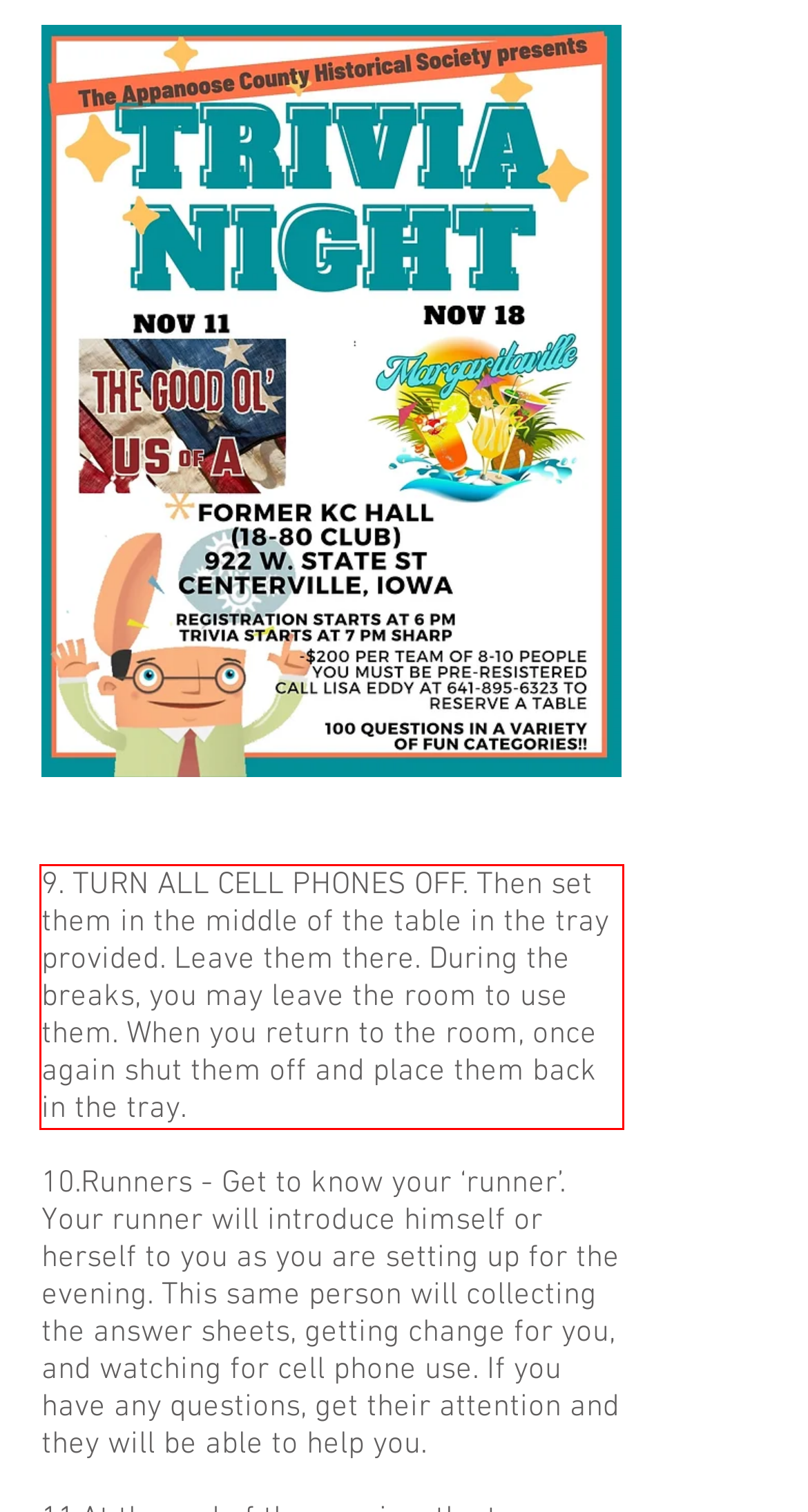You have a screenshot of a webpage, and there is a red bounding box around a UI element. Utilize OCR to extract the text within this red bounding box.

9. TURN ALL CELL PHONES OFF. Then set them in the middle of the table in the tray provided. Leave them there. During the breaks, you may leave the room to use them. When you return to the room, once again shut them off and place them back in the tray.